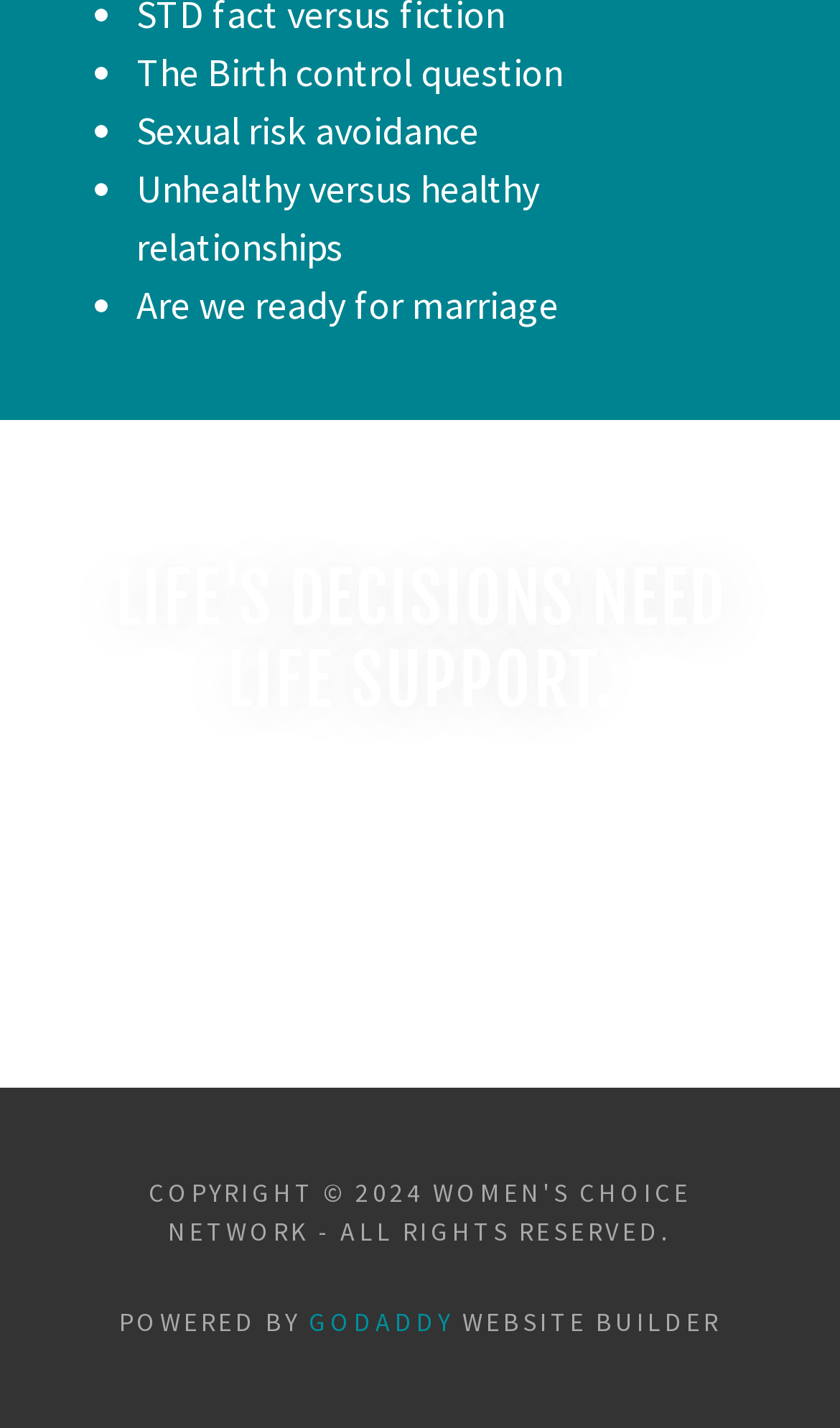Determine the bounding box for the described HTML element: "Enroll Now". Ensure the coordinates are four float numbers between 0 and 1 in the format [left, top, right, bottom].

[0.259, 0.58, 0.741, 0.665]